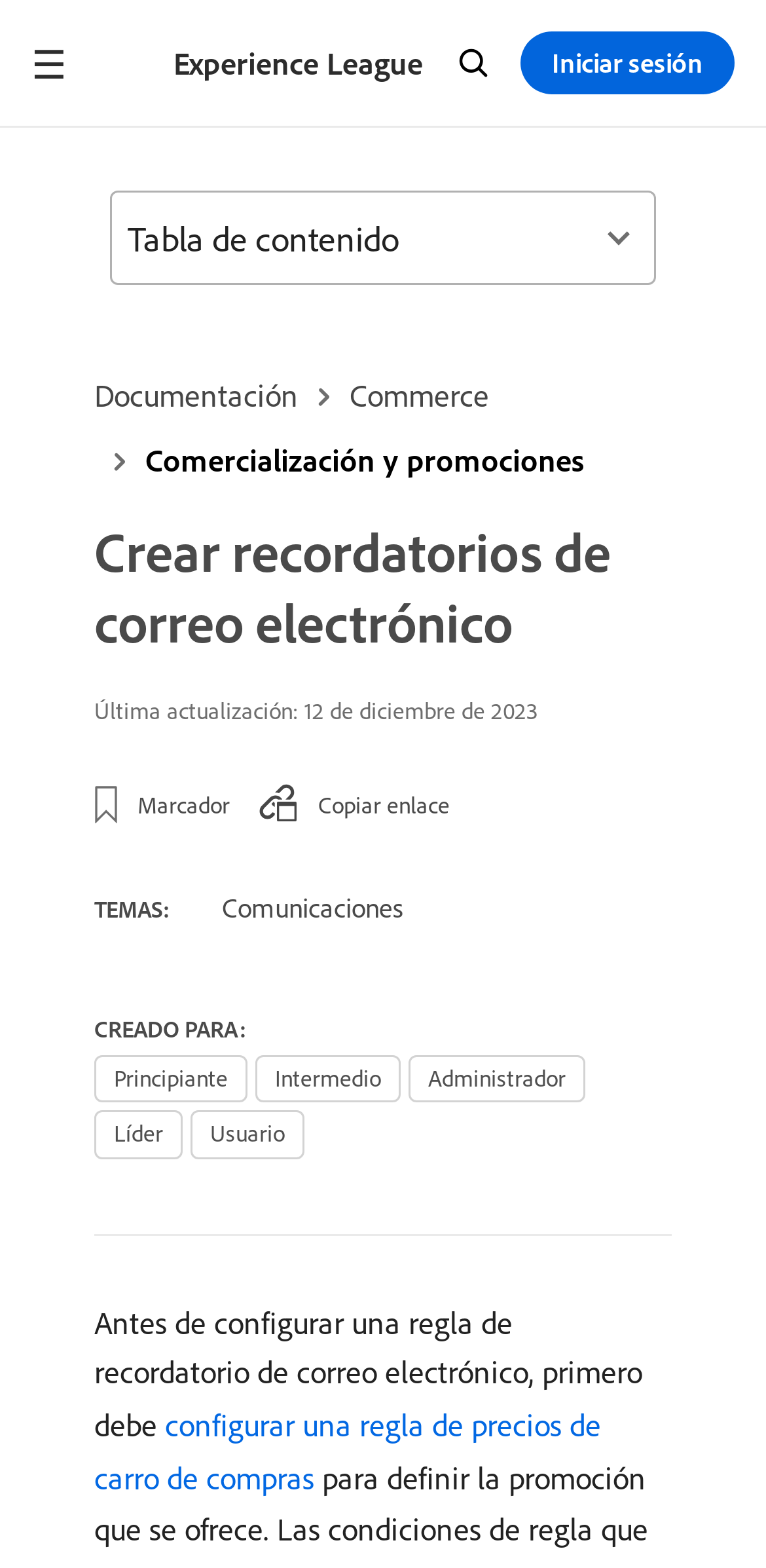Please find and give the text of the main heading on the webpage.

Crear recordatorios de correo electrónico